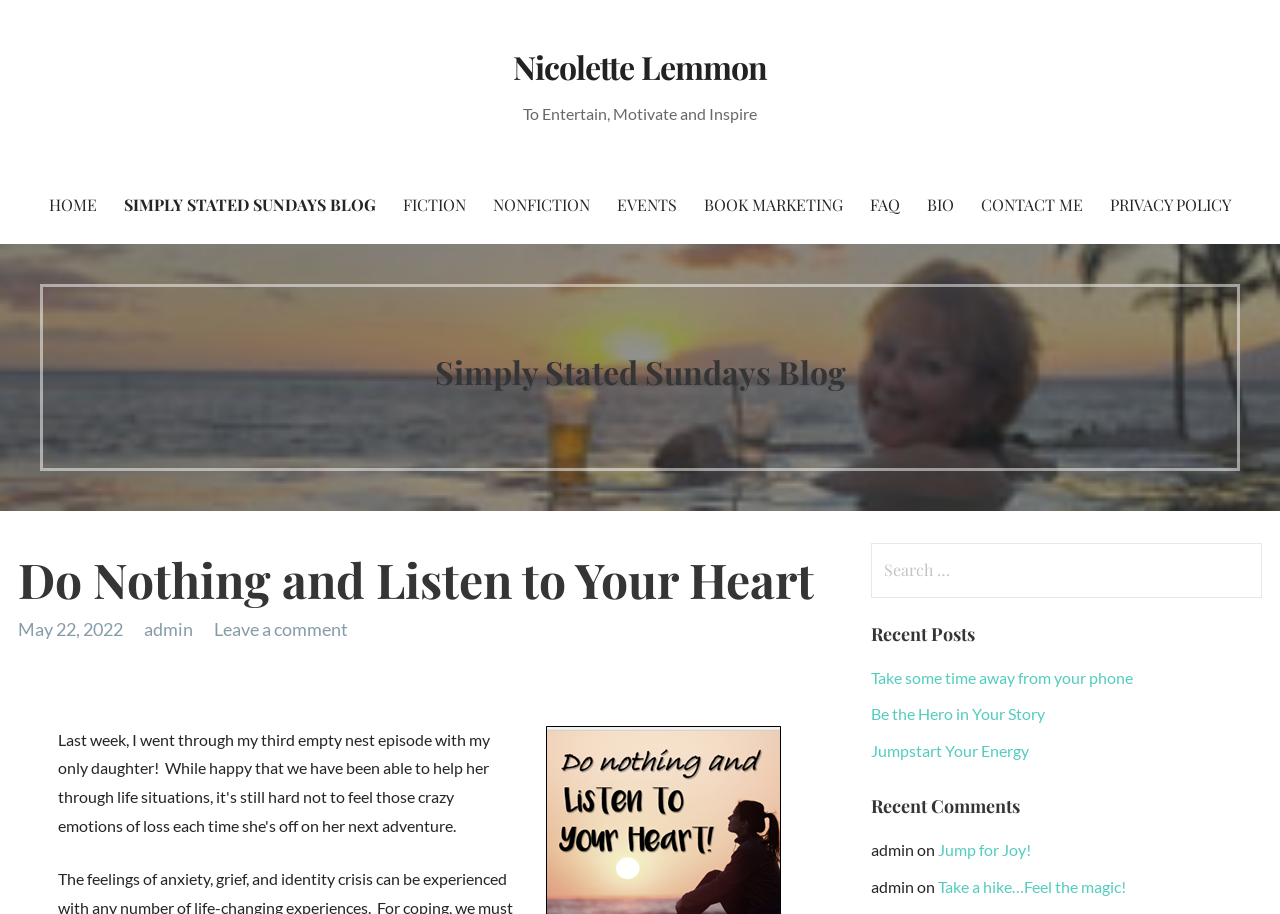Determine the bounding box coordinates of the UI element that matches the following description: "Take a hike…Feel the magic!". The coordinates should be four float numbers between 0 and 1 in the format [left, top, right, bottom].

[0.733, 0.959, 0.88, 0.98]